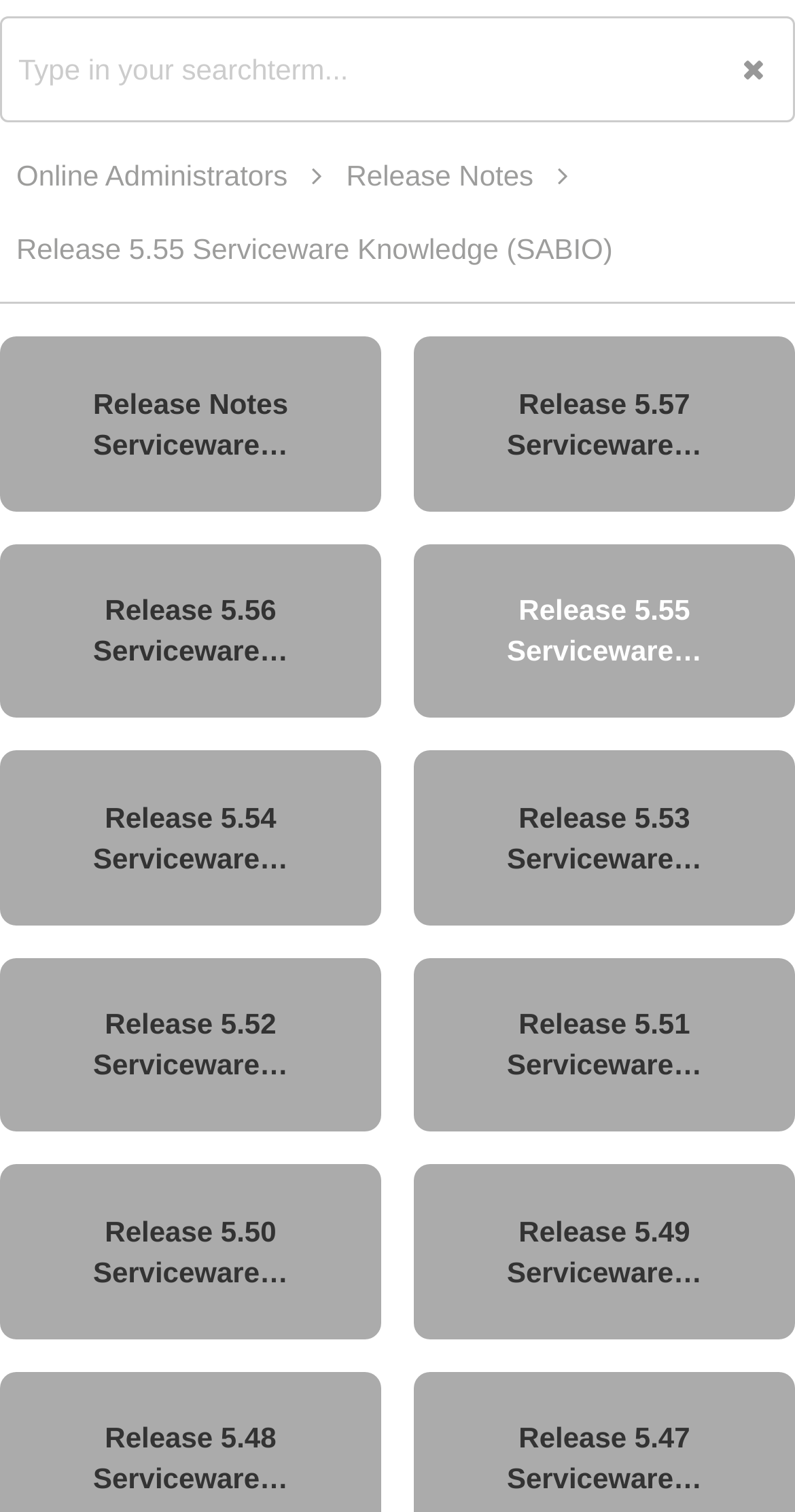Provide the bounding box coordinates, formatted as (top-left x, top-left y, bottom-right x, bottom-right y), with all values being floating point numbers between 0 and 1. Identify the bounding box of the UI element that matches the description: name="q" placeholder="Type in your searchterm..."

[0.0, 0.011, 1.0, 0.081]